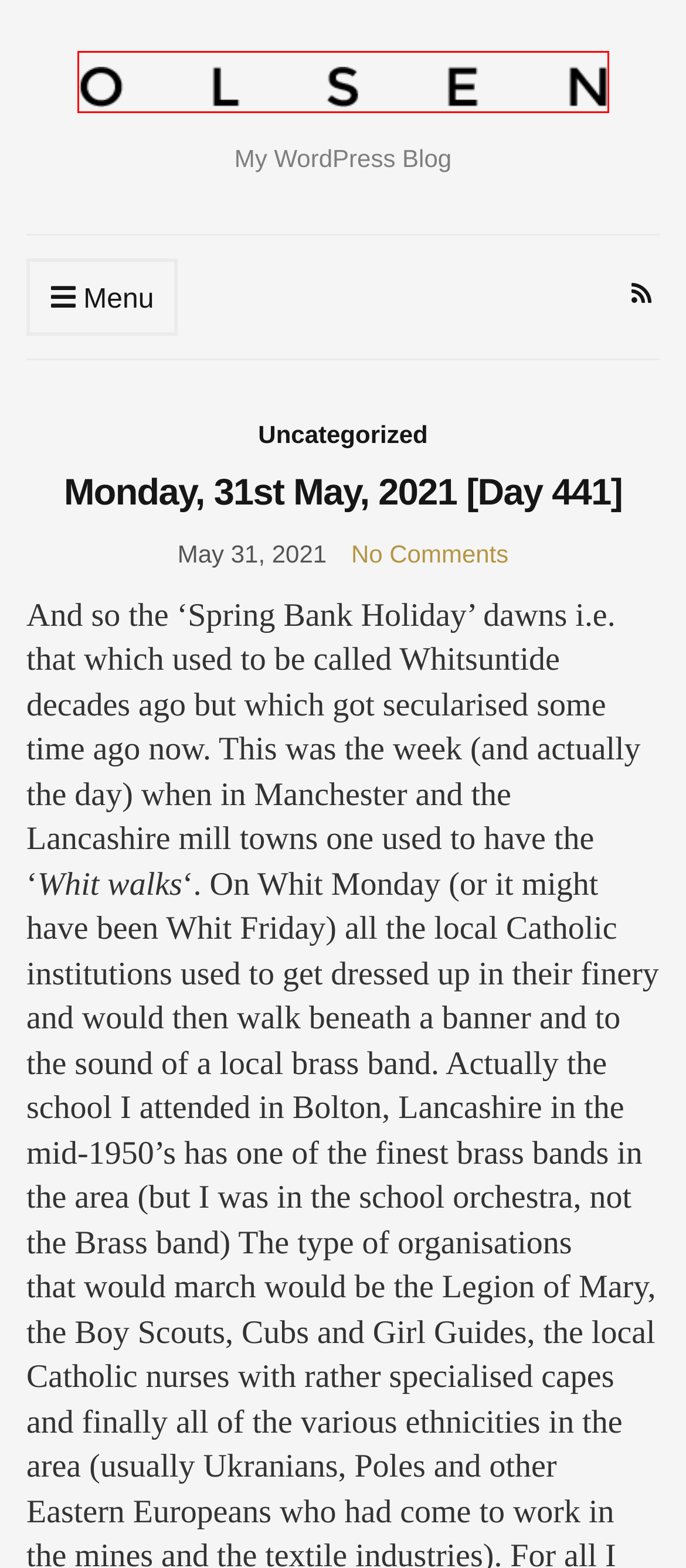You have been given a screenshot of a webpage with a red bounding box around a UI element. Select the most appropriate webpage description for the new webpage that appears after clicking the element within the red bounding box. The choices are:
A. Monday, 31st May, 2021 [Day 441] – My Blog
B. Sunday, 30th May, 2021 [Day 440] – My Blog
C. My Blog – My WordPress Blog
D. October 2022 – My Blog
E. Tuesday, 25th May, 2021 [Day 435] – My Blog
F. Uncategorized – My Blog
G. Thursday, 16th June, 2022 [Day 822] – My Blog
H. November 2020 – My Blog

C